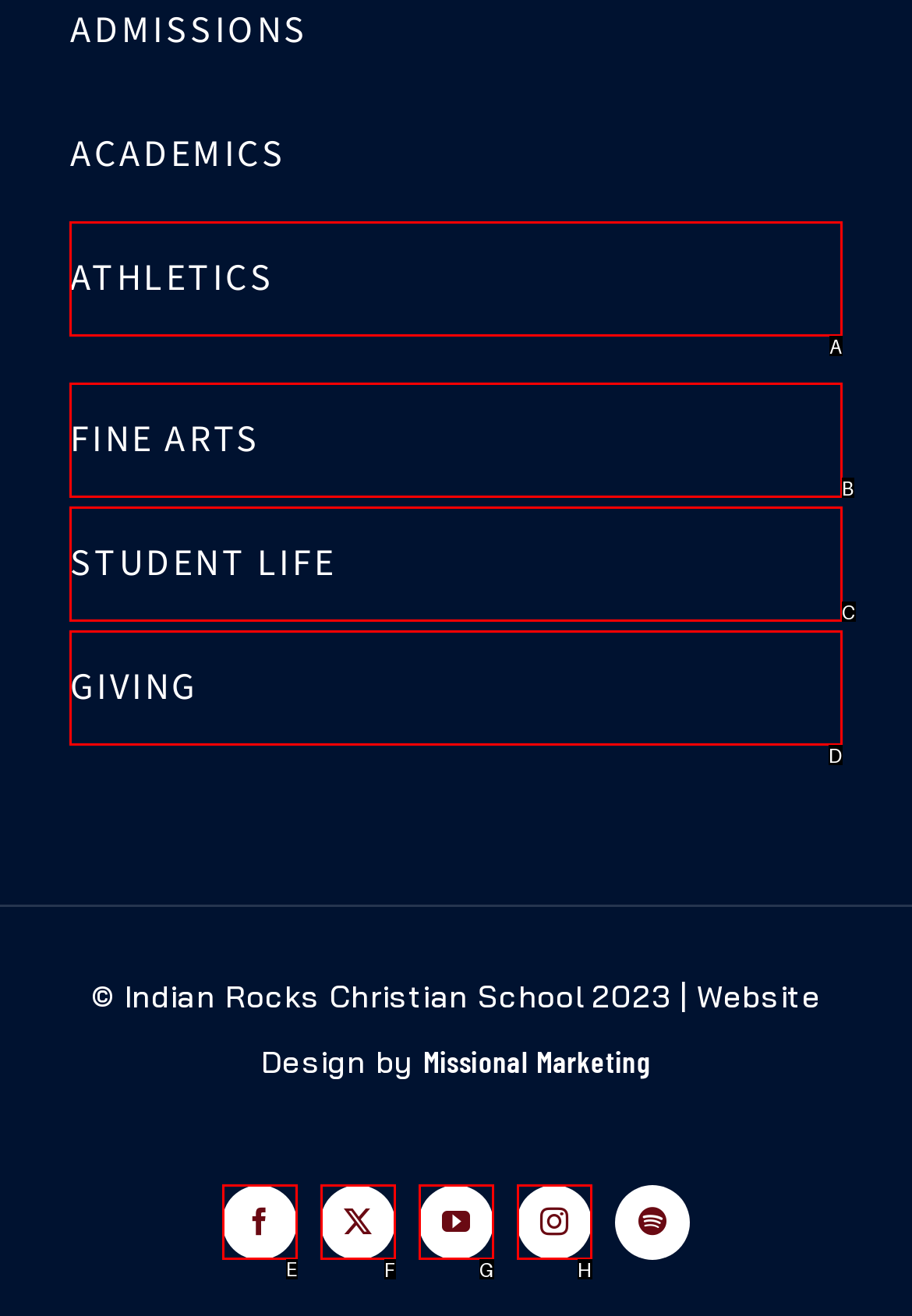Identify the letter of the UI element I need to click to carry out the following instruction: open facebook

E